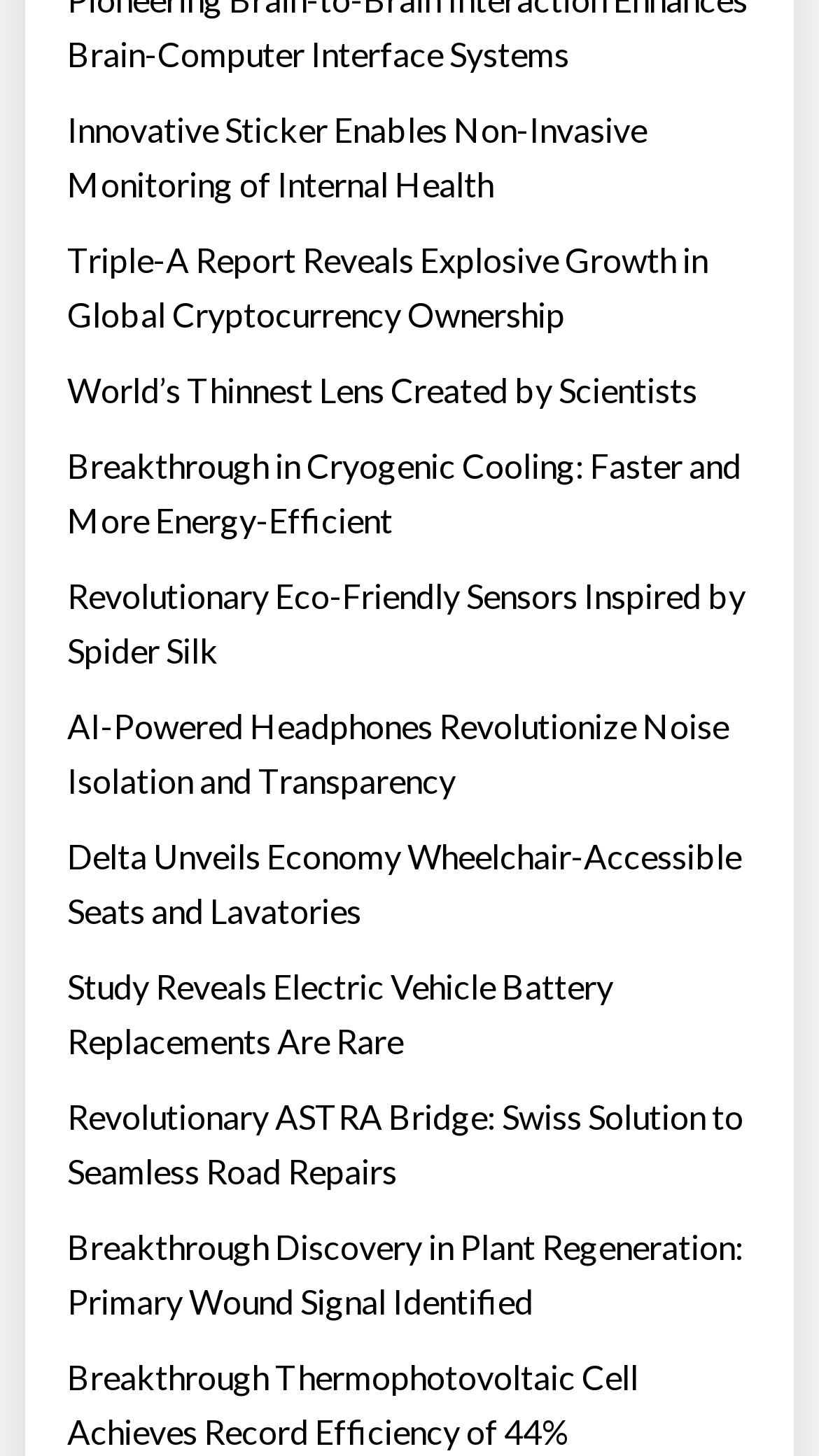Locate the coordinates of the bounding box for the clickable region that fulfills this instruction: "View Products menu".

None